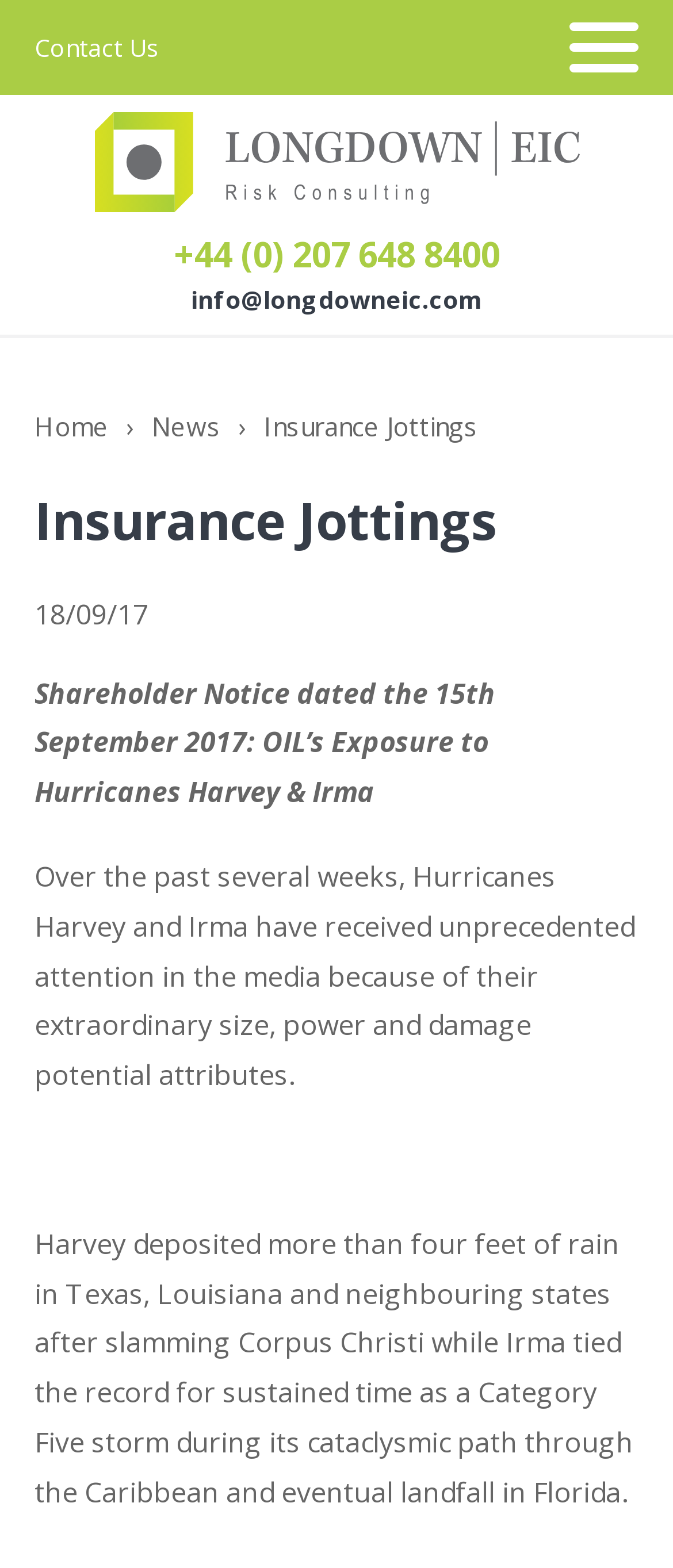Please specify the coordinates of the bounding box for the element that should be clicked to carry out this instruction: "Go to Longdown EIC Home Page". The coordinates must be four float numbers between 0 and 1, formatted as [left, top, right, bottom].

[0.14, 0.072, 0.86, 0.136]